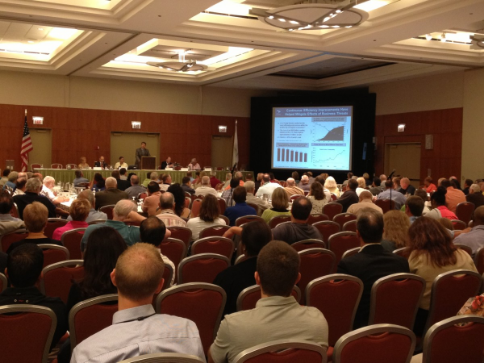Paint a vivid picture of the image with your description.

This image captures a professional conference or seminar setting, where a large audience is seated in a spacious room designed for presentations. In the foreground, a diverse group of attendees can be seen, engaged and attentive as they focus on a speaker who stands at a podium. Behind the speaker, a large screen displays informative graphics or charts, likely representing data related to the transportation industry or regulatory compliance, as suggested by the context of the webpage it belongs to. The room features modern decor, highlighted by soft lighting and a comfortable layout, which enhances the learning environment. The presence of various professionals indicates a gathering for sharing valuable insights on education and resources pertinent to their field.